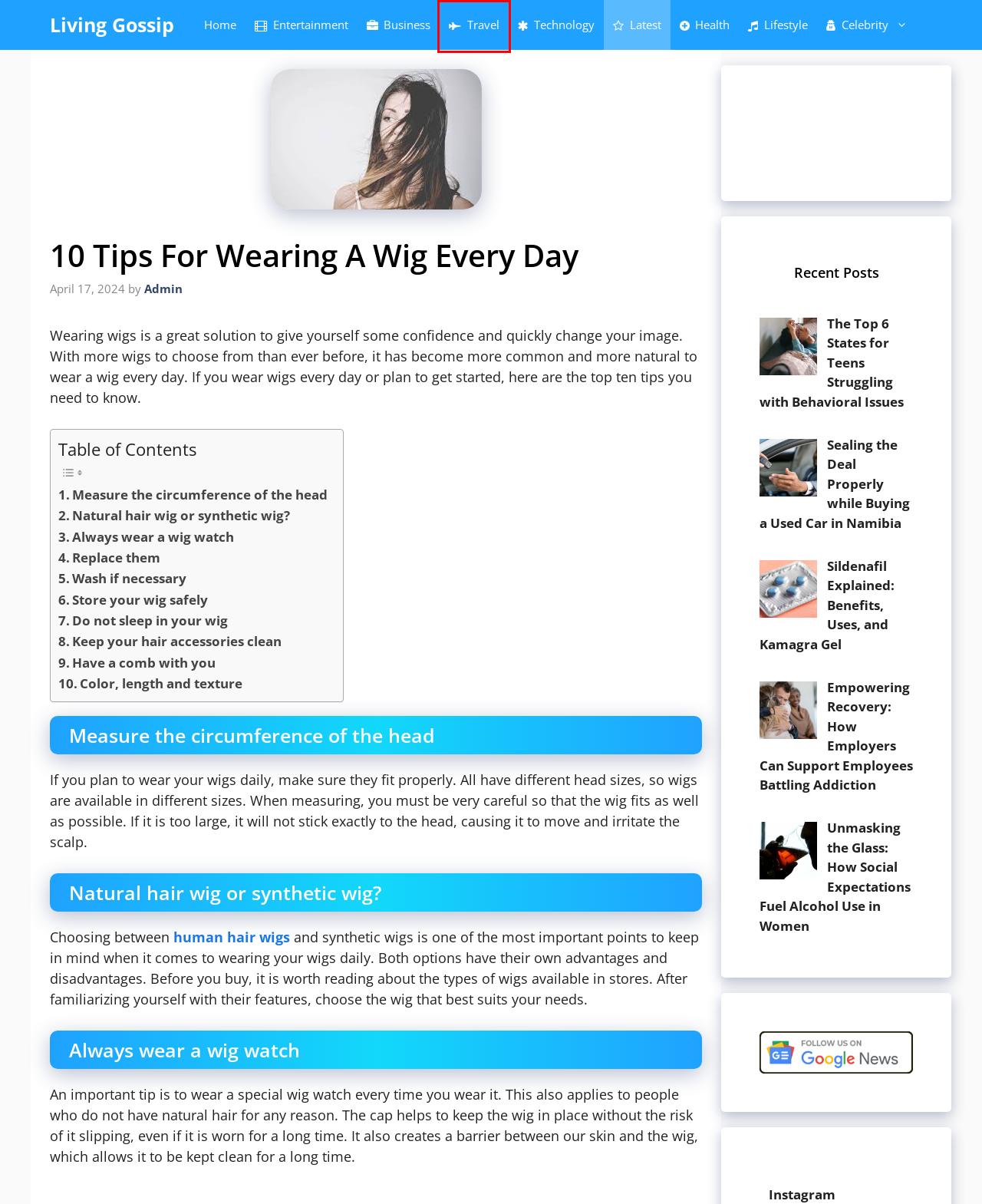Observe the provided screenshot of a webpage that has a red rectangle bounding box. Determine the webpage description that best matches the new webpage after clicking the element inside the red bounding box. Here are the candidates:
A. Technology Archives - Living Gossip
B. admin, Author at Living Gossip
C. Real Hair Wigs | Best Deep Wave Wig | Human Hair Bob Wigs For Women-Kameymall
D. Sealing the Deal Properly while Buying a Used Car in Namibia - Living Gossip
E. Travel Archives - Living Gossip
F. Business Archives - Living Gossip
G. Empowering Recovery: How Employers Can Support Employees Battling Addiction
H. Health Archives - Living Gossip

E